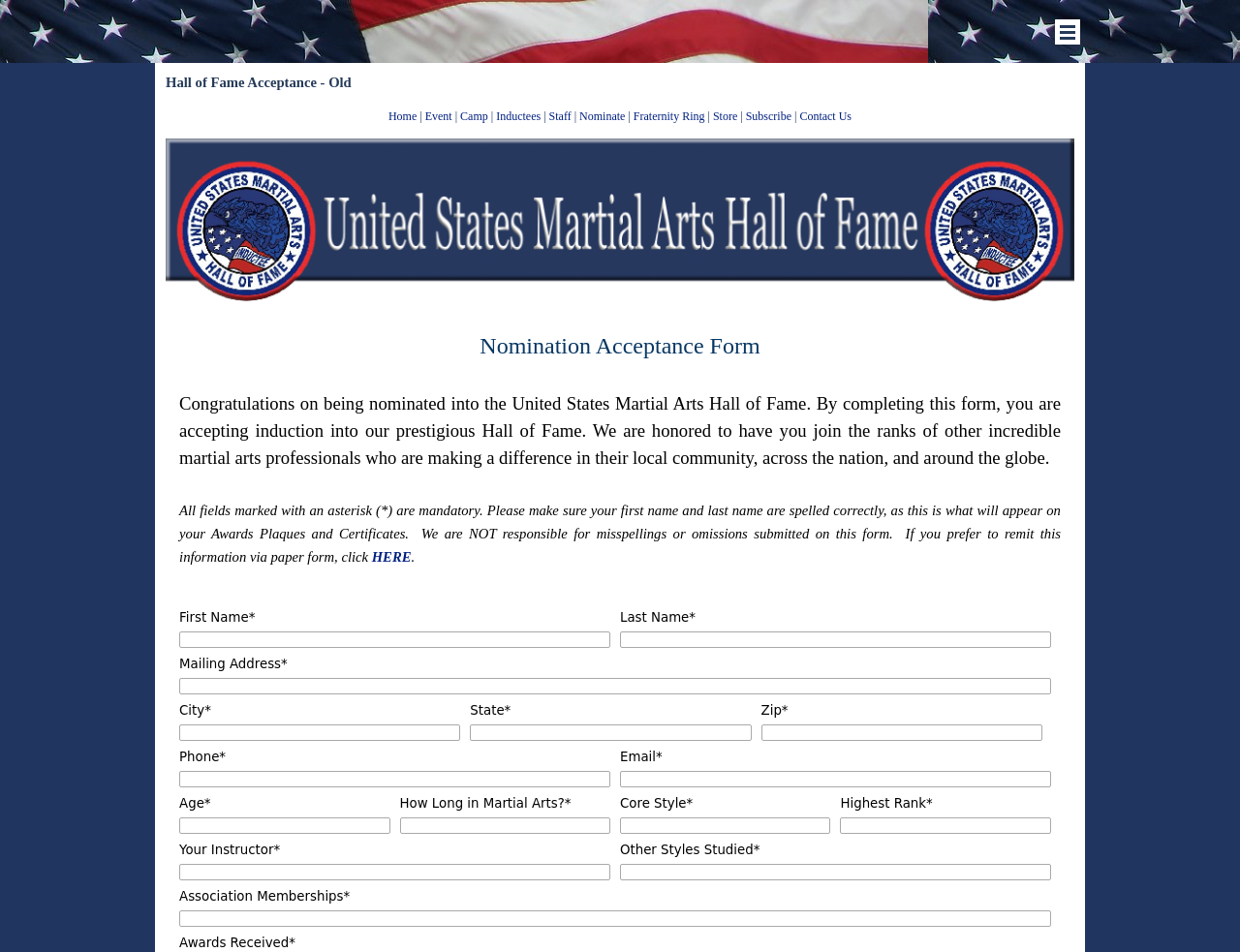Please respond to the question with a concise word or phrase:
What is the position of the 'Home' link?

Top left